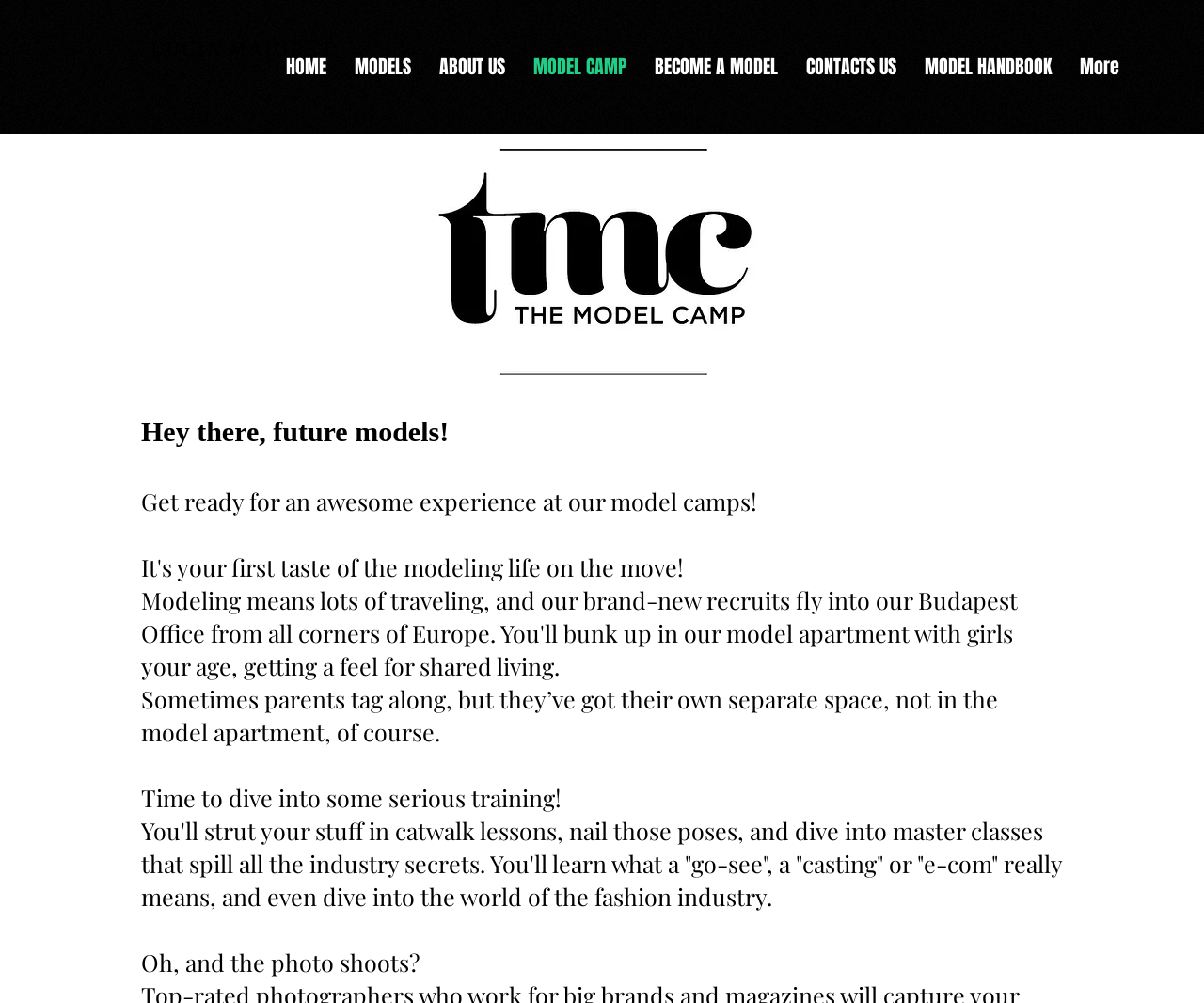What is the purpose of the model camps?
Look at the webpage screenshot and answer the question with a detailed explanation.

By analyzing the StaticText elements, I found that the model camps are for training, where models can 'strut their stuff in catwalk lessons, nail those poses, and dive into master classes that spill all the industry secrets'.